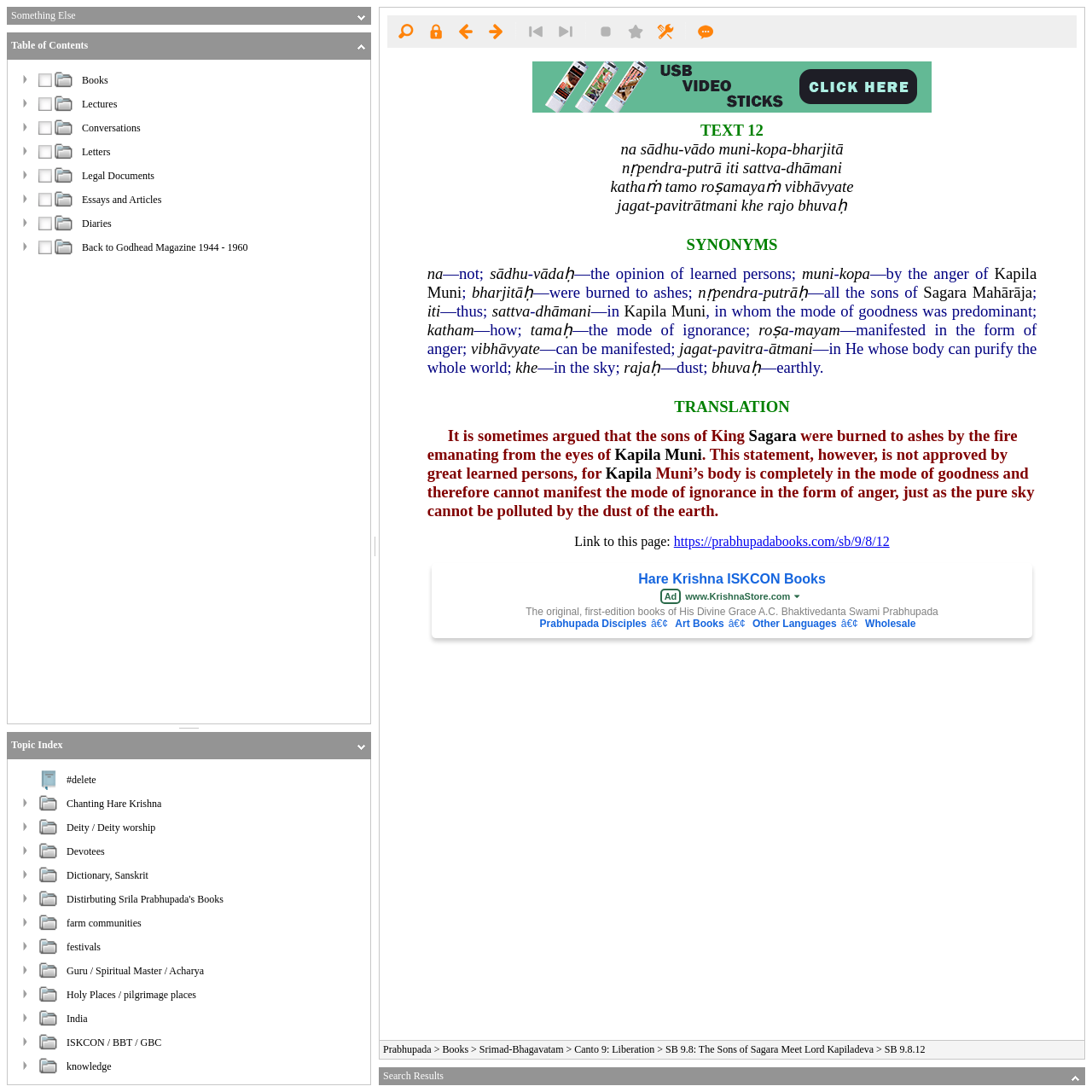Answer this question in one word or a short phrase: What is the main category of the webpage?

Books